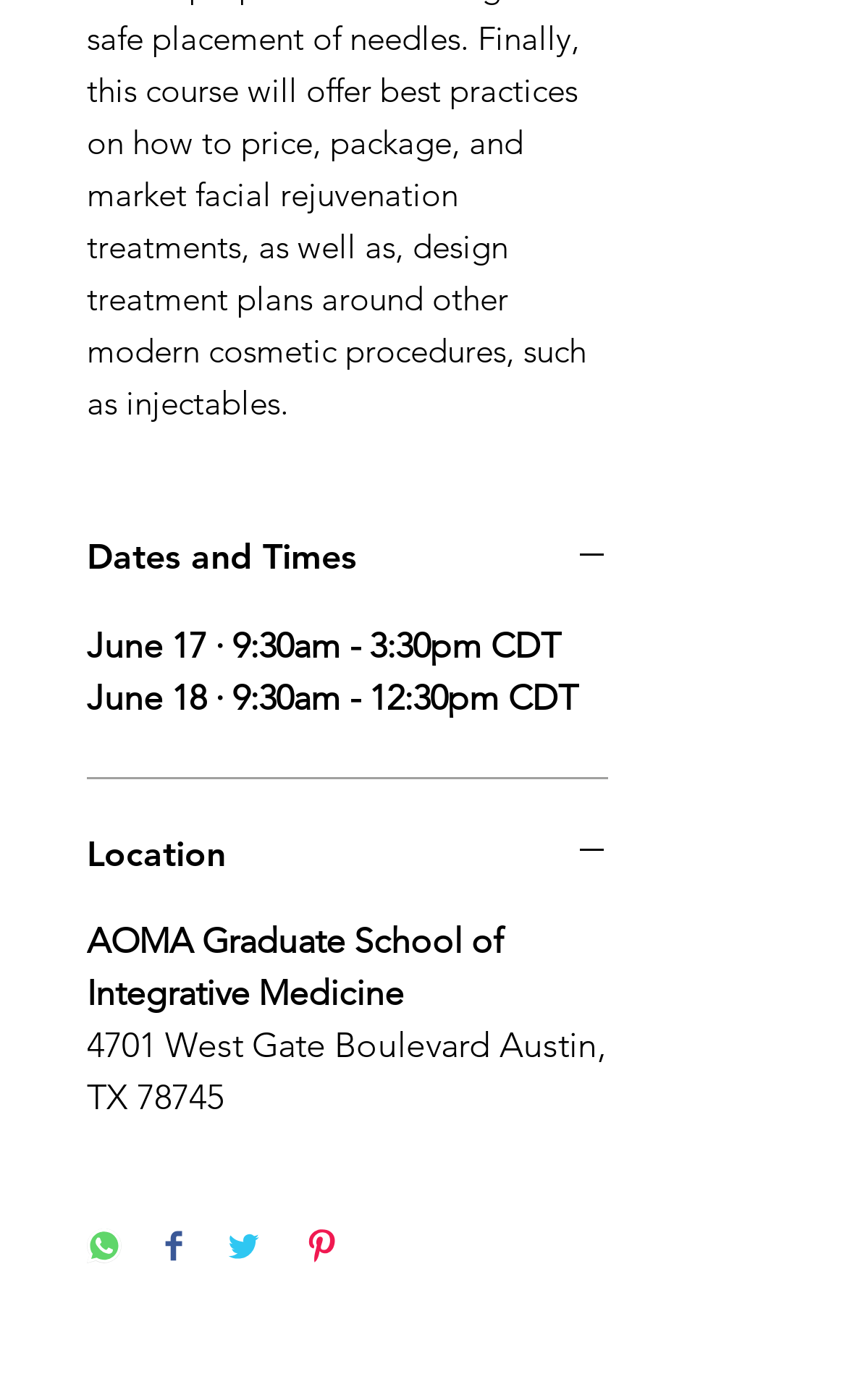Please answer the following question using a single word or phrase: 
How many share buttons are there?

4